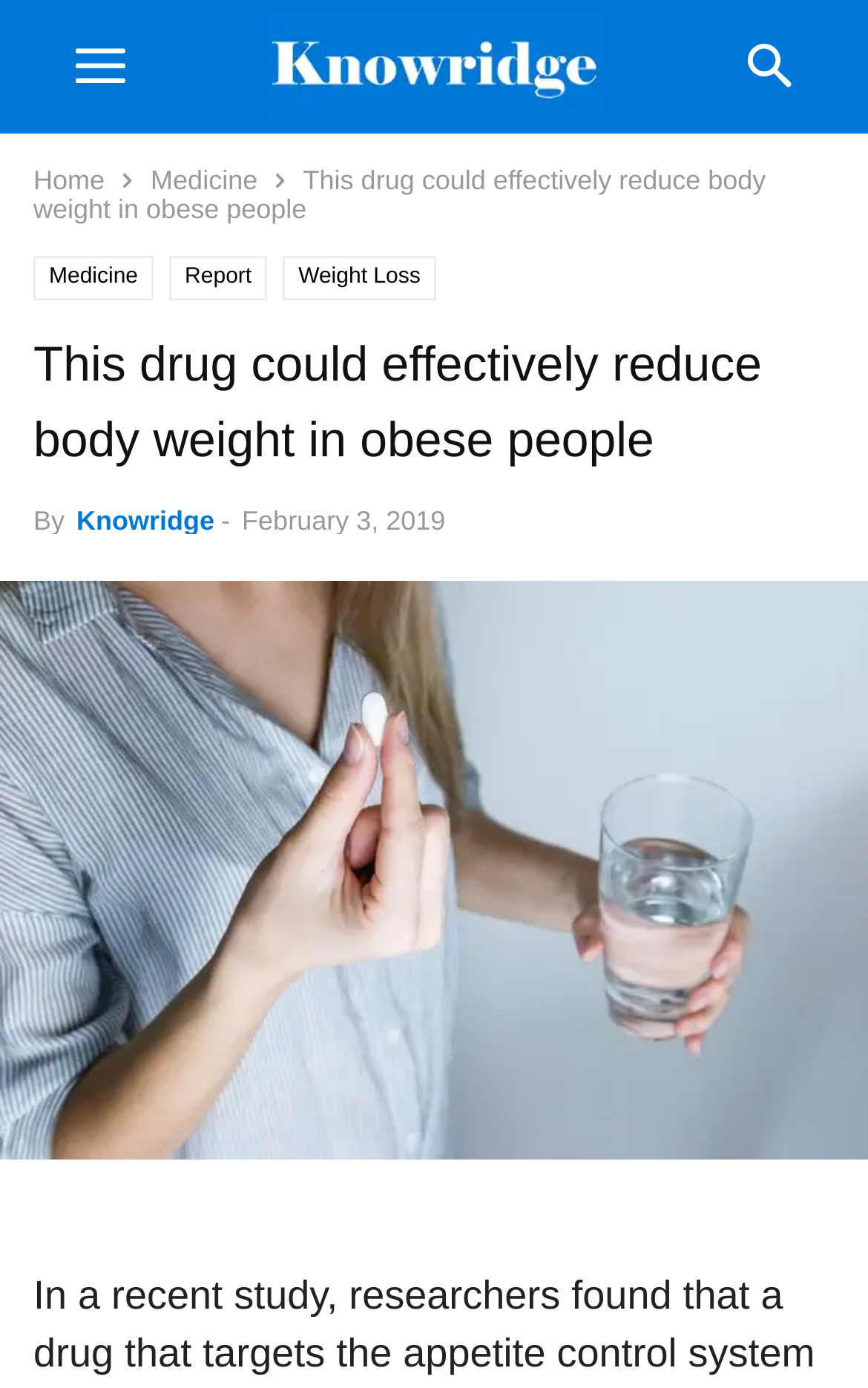Give a complete and precise description of the webpage's appearance.

The webpage appears to be a news article or report about a recent study on a drug that targets the appetite control system in the brain, leading to significant weight loss in people with clinical obesity. 

At the top of the page, there is a logo image of "Knowridge Science Report" taking up about a third of the width, centered horizontally. Below the logo, there are three links: "Home", "Medicine", and another "Medicine" link, which are aligned horizontally and take up about a quarter of the width. 

To the right of these links, there is a heading that repeats the title of the article, "This drug could effectively reduce body weight in obese people". Below this heading, there are three more links: "Medicine", "Report", and "Weight Loss", which are also aligned horizontally. 

Further down, there is a section with a heading that is not explicitly stated, but it appears to be the author and date section. It contains the text "By" followed by a link to "Knowridge", a hyphen, and a date "February 3, 2019". 

The main content of the article is accompanied by a large image that takes up the entire width of the page and spans about half of the page's height.